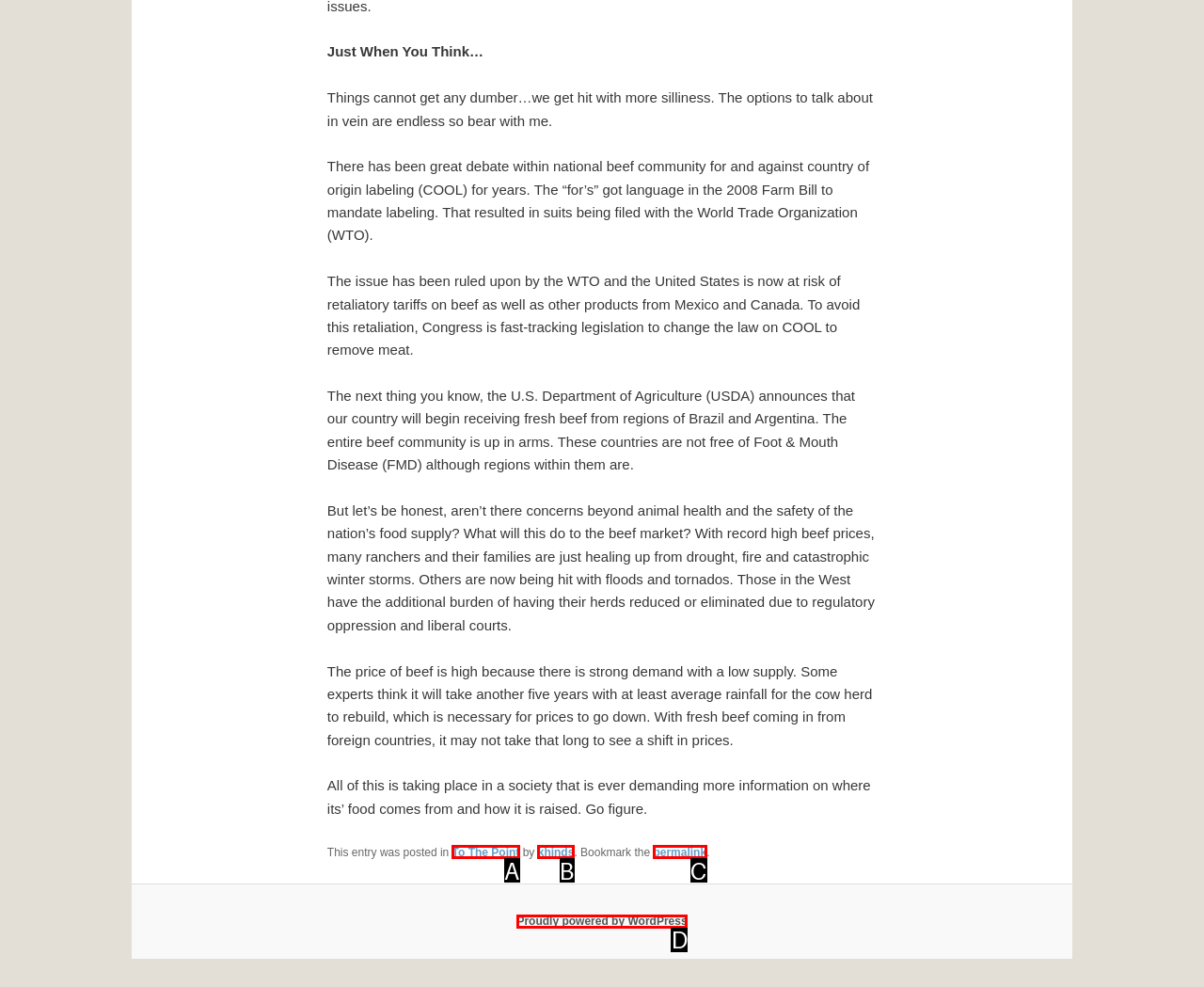Identify the bounding box that corresponds to: Proudly powered by WordPress
Respond with the letter of the correct option from the provided choices.

D